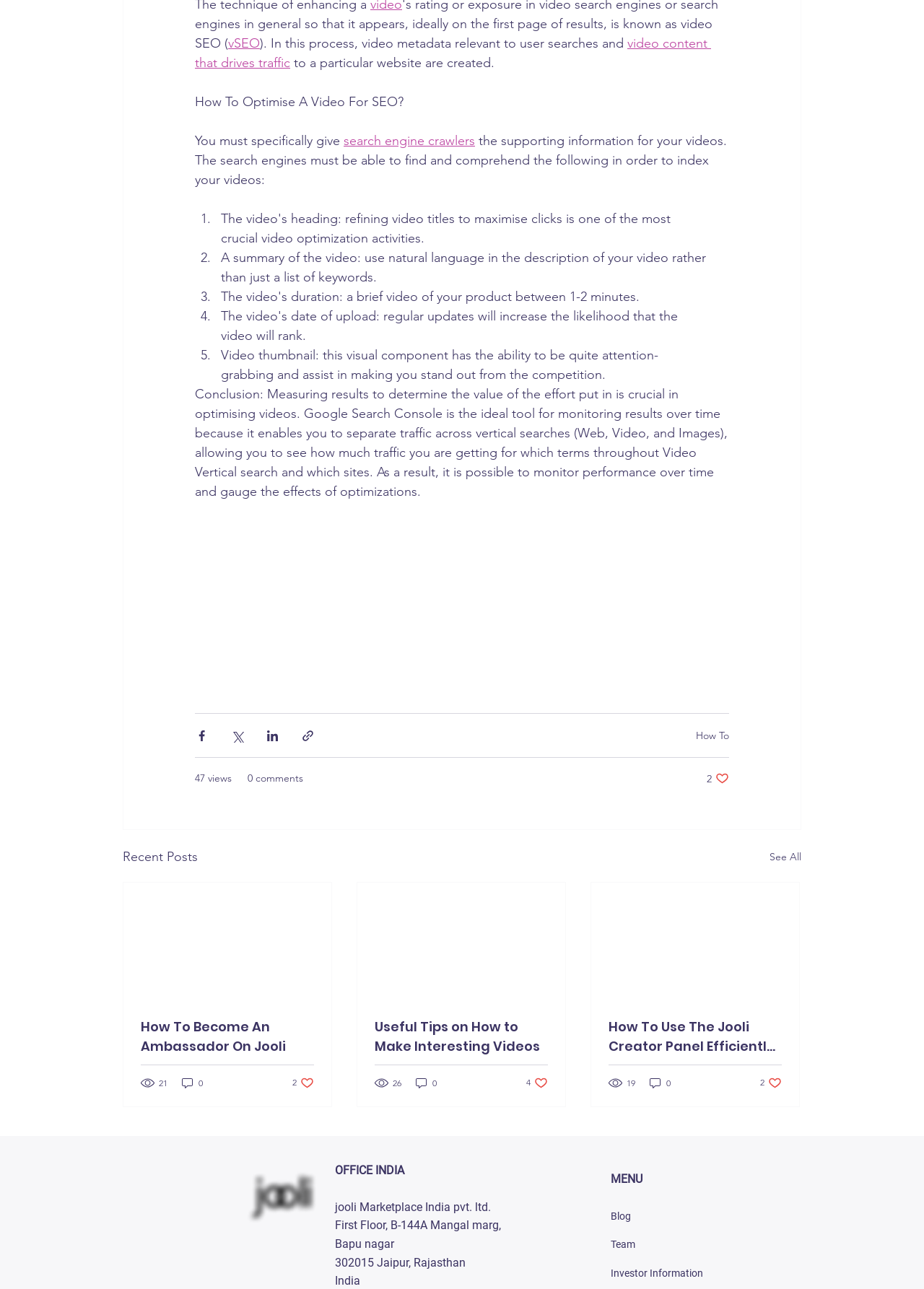Provide the bounding box coordinates of the section that needs to be clicked to accomplish the following instruction: "Visit the 'Blog' page."

[0.653, 0.933, 0.764, 0.955]